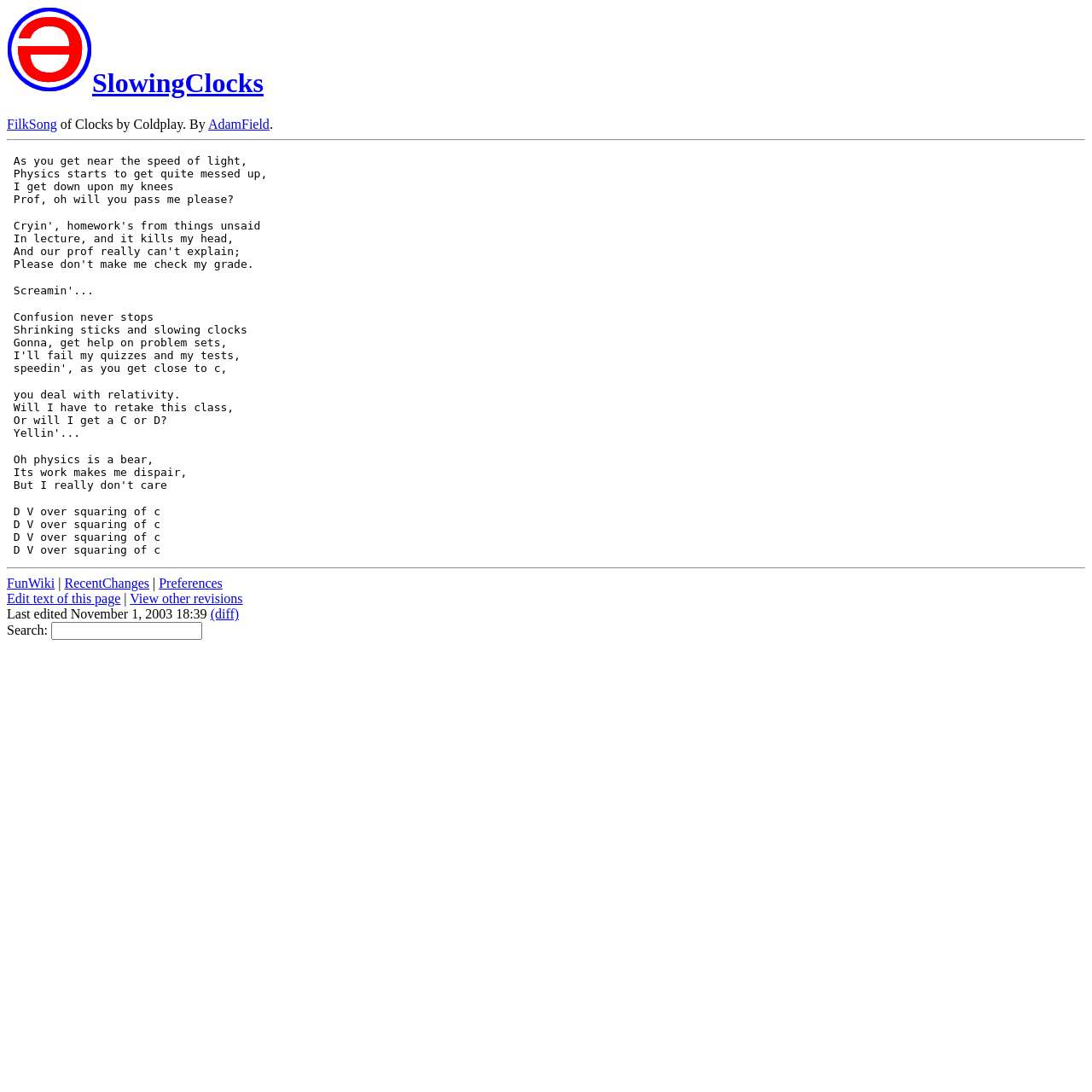Identify the bounding box coordinates of the area you need to click to perform the following instruction: "edit text of this page".

[0.006, 0.542, 0.11, 0.555]